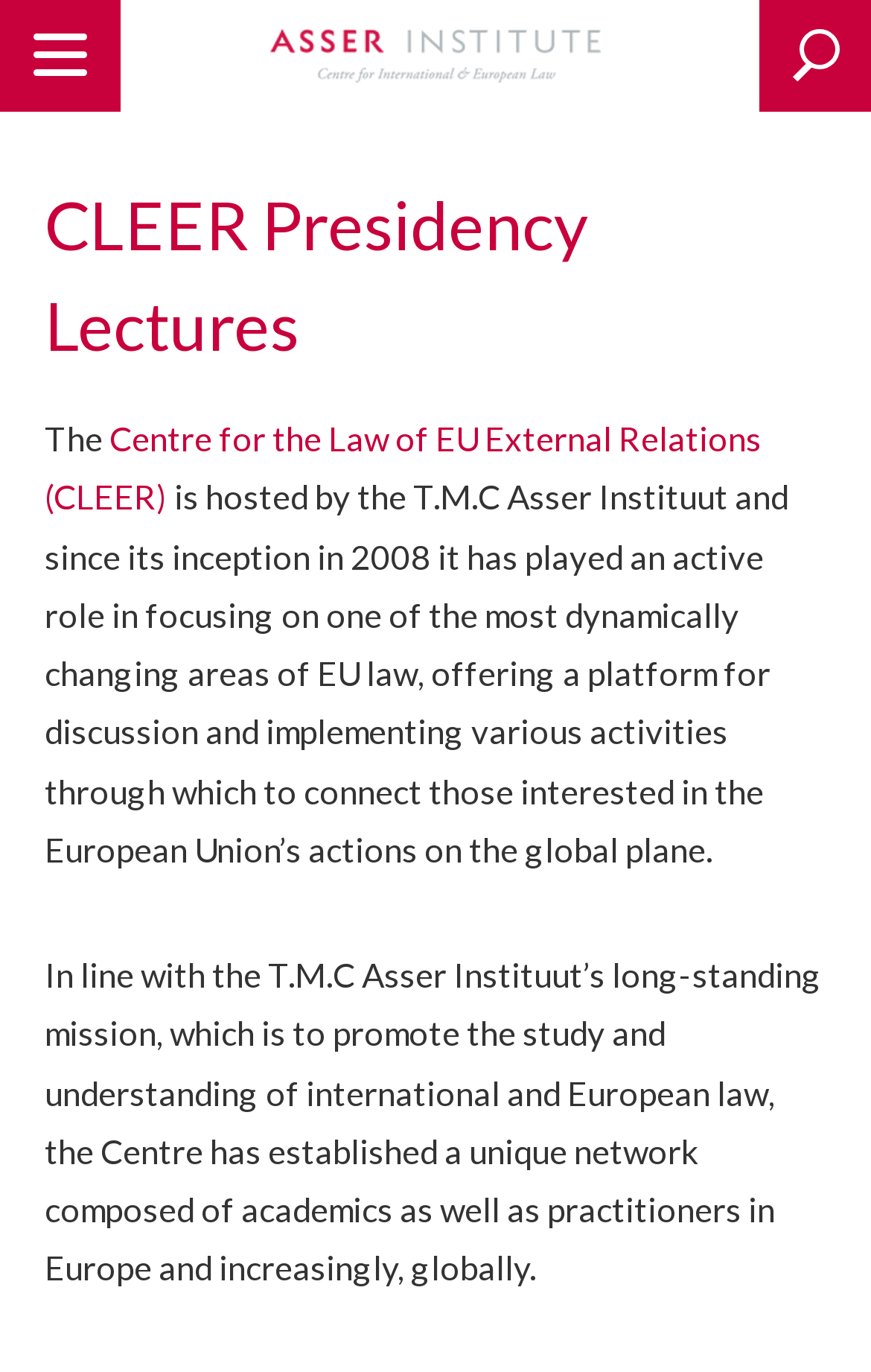Using the information in the image, could you please answer the following question in detail:
What type of network has CLEER established?

By analyzing the StaticText elements, I found that CLEER has established a 'unique network composed of academics as well as practitioners in Europe and increasingly, globally'. This indicates that the network consists of academics and practitioners.